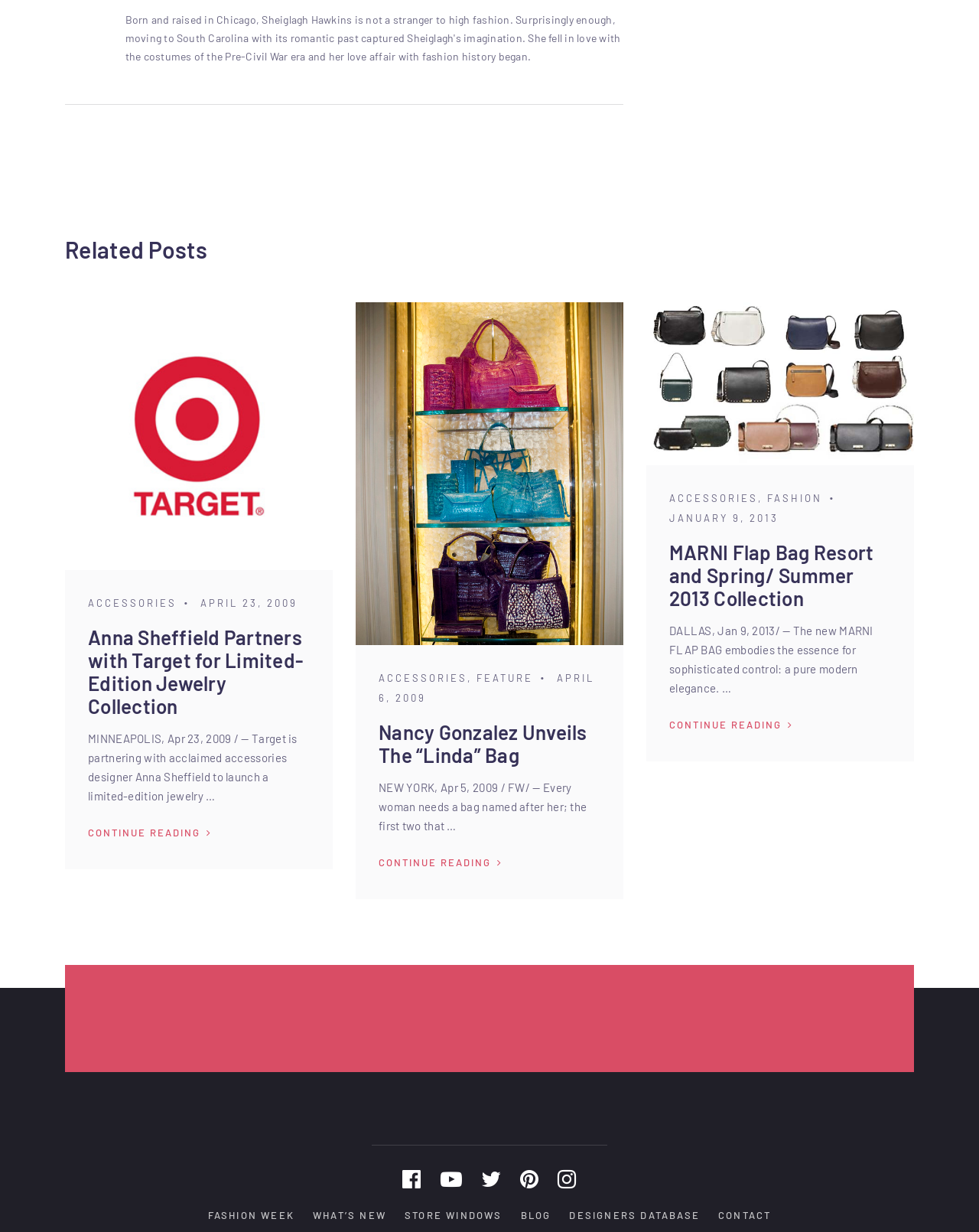Please find the bounding box coordinates of the section that needs to be clicked to achieve this instruction: "Read about Anna Sheffield's limited-edition jewelry collection".

[0.066, 0.245, 0.34, 0.463]